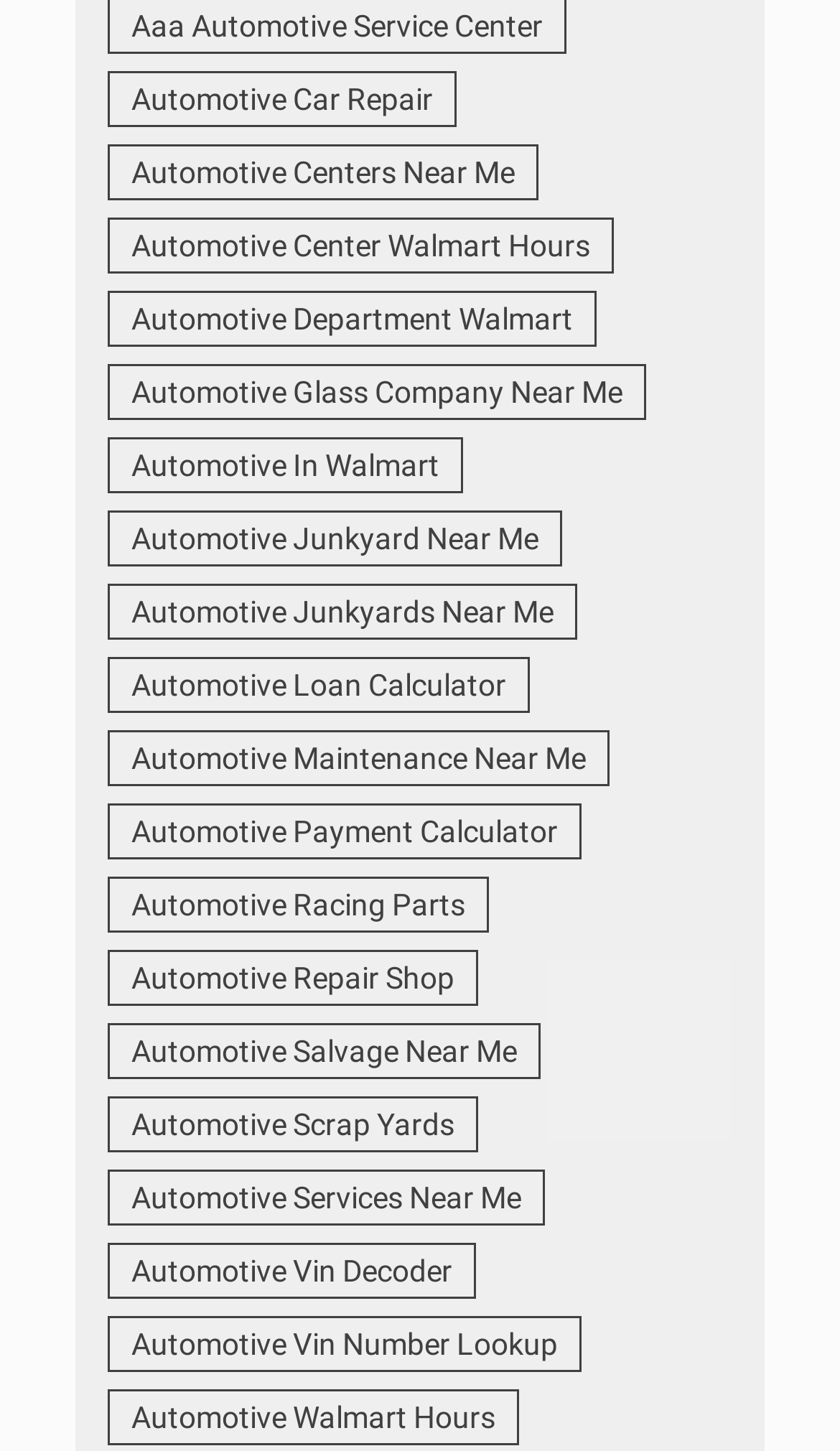What is the last automotive-related service listed?
Please use the image to provide a one-word or short phrase answer.

Walmart Hours